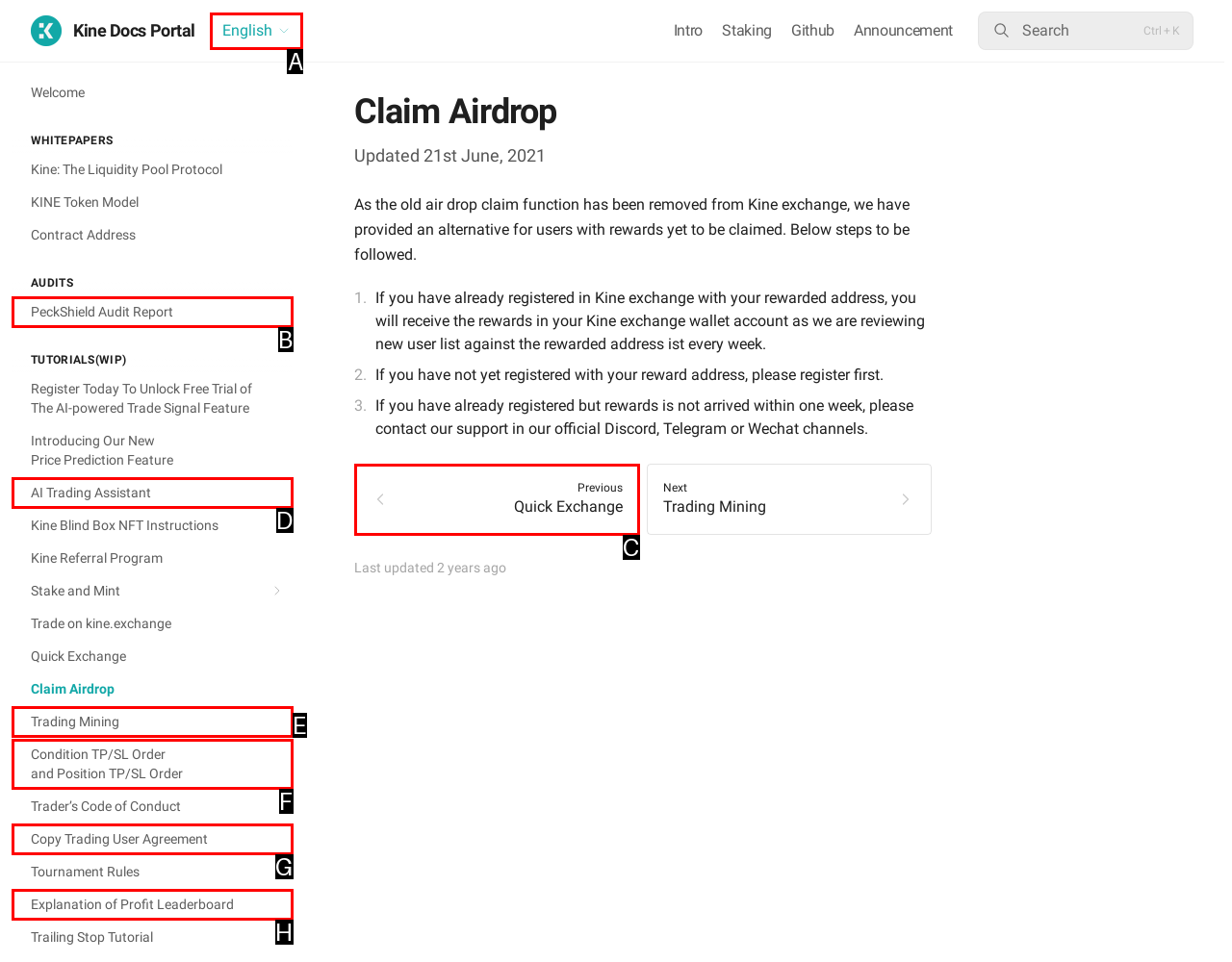Identify which lettered option completes the task: Contact support through the 'Previous Quick Exchange' link. Provide the letter of the correct choice.

C